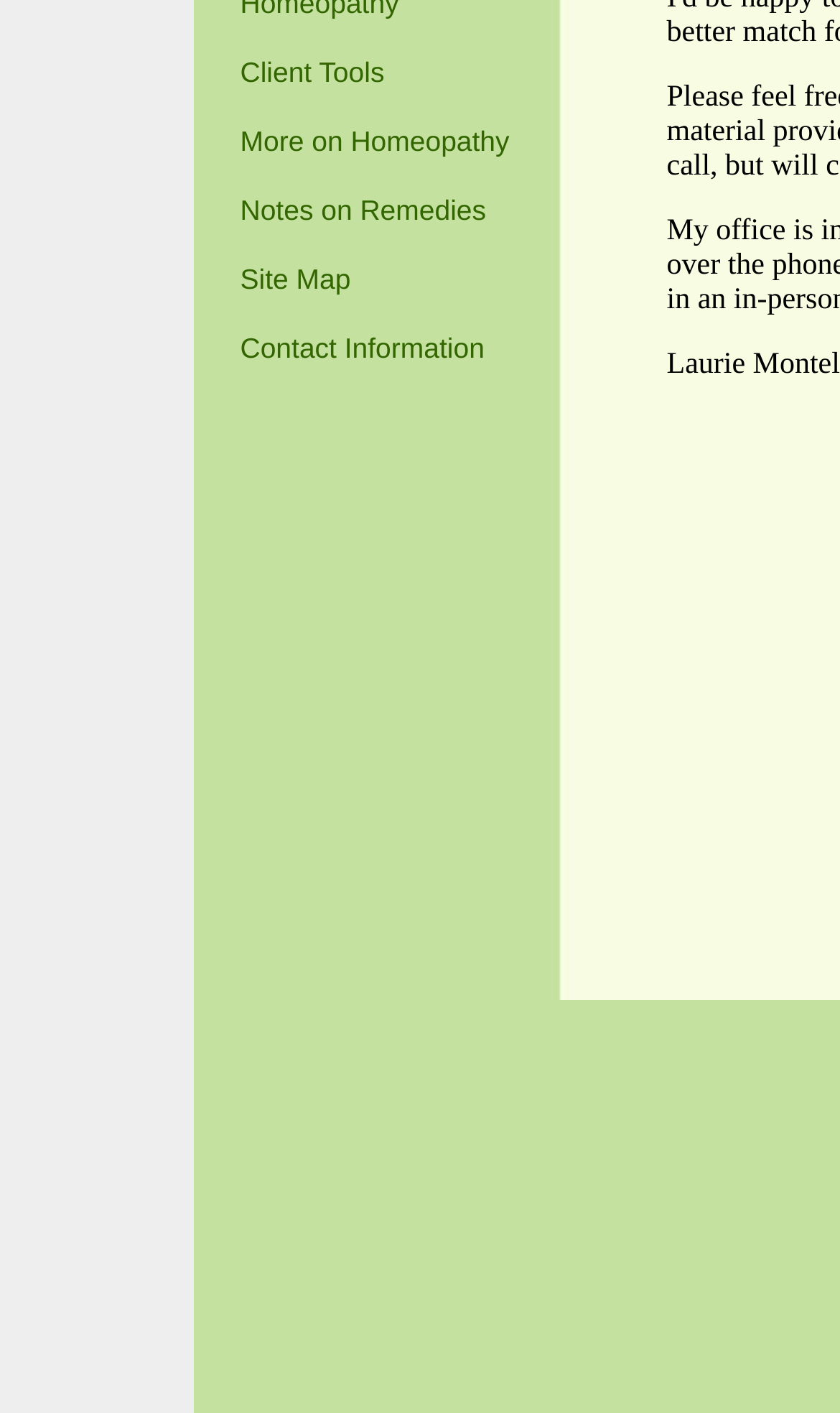Please determine the bounding box of the UI element that matches this description: Notes on Remedies. The coordinates should be given as (top-left x, top-left y, bottom-right x, bottom-right y), with all values between 0 and 1.

[0.286, 0.137, 0.579, 0.16]